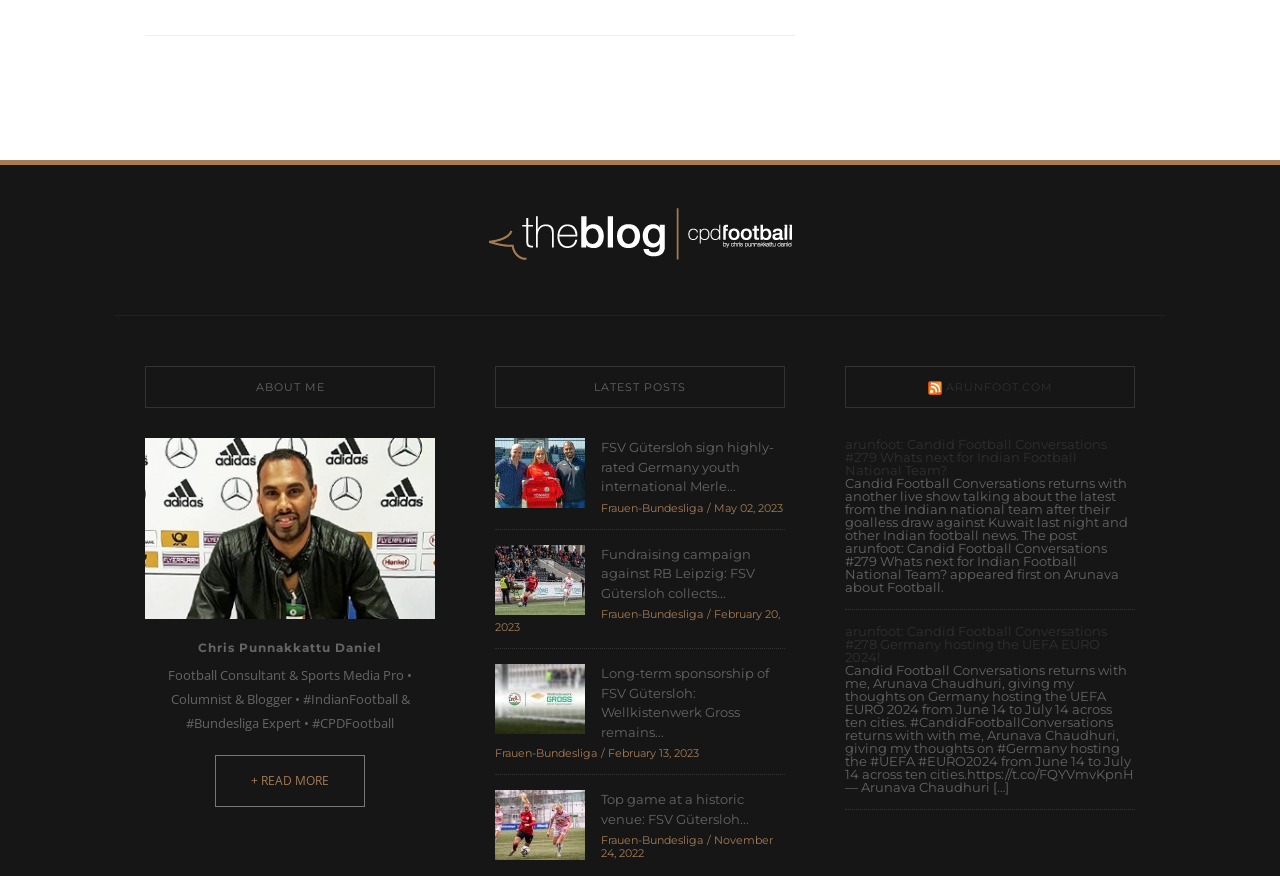Use a single word or phrase to answer the question:
What is the name of the person described on this webpage?

Chris Punnakkattu Daniel